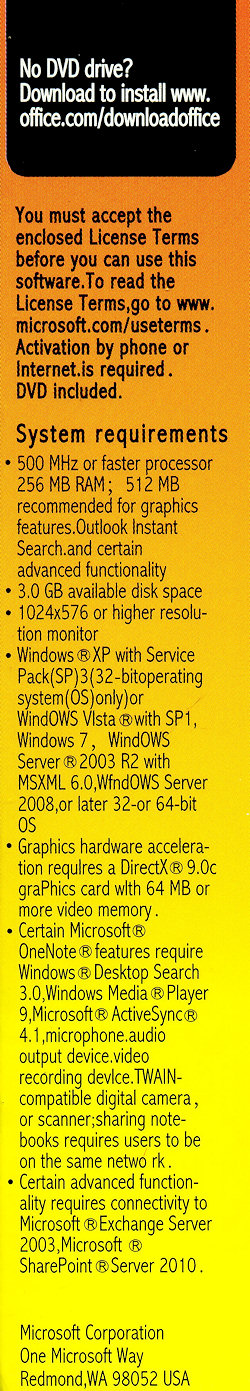Provide your answer in one word or a succinct phrase for the question: 
What is a characteristic of a counterfeit holographic sticker?

It can be peeled off